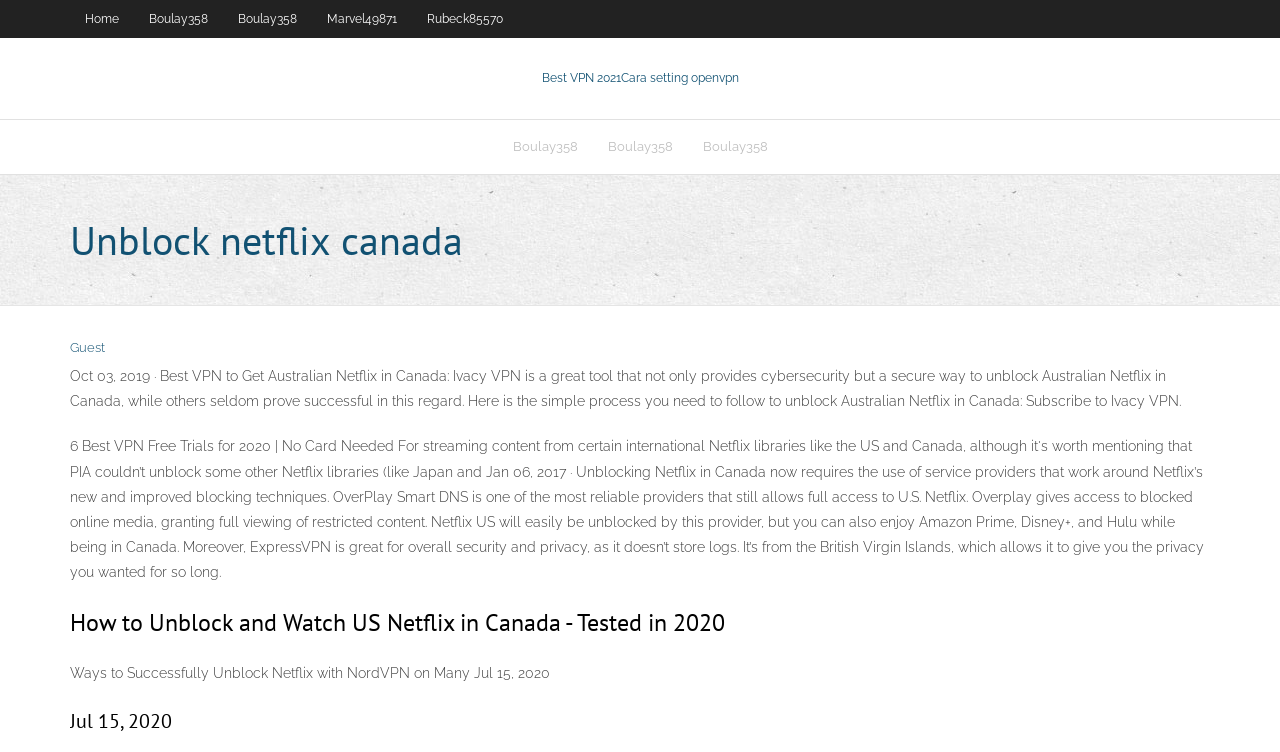Locate the bounding box for the described UI element: "Best VPN 2021Cara setting openvpn". Ensure the coordinates are four float numbers between 0 and 1, formatted as [left, top, right, bottom].

[0.423, 0.094, 0.577, 0.112]